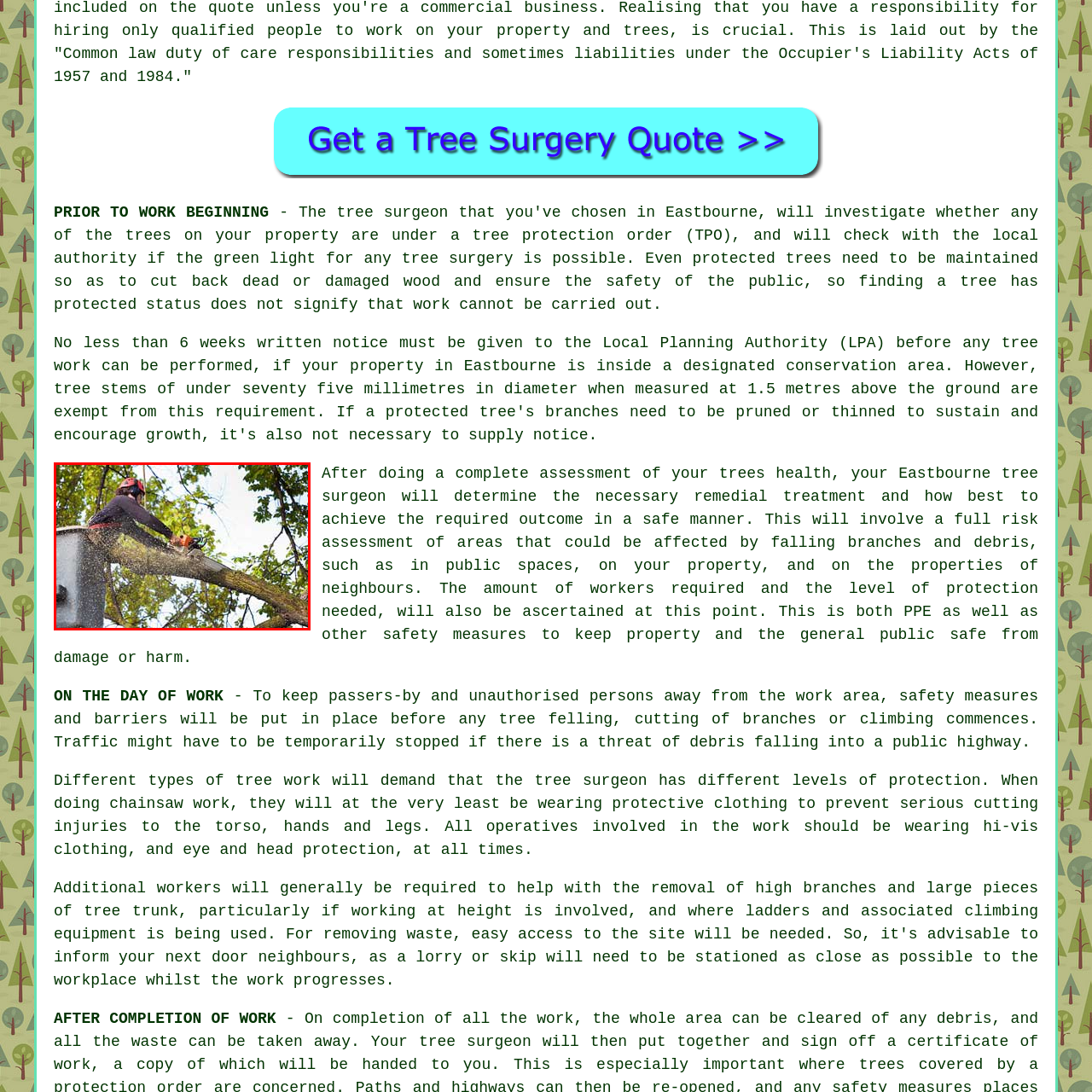What is scattered around the cutting area?
Look at the image inside the red bounding box and craft a detailed answer using the visual details you can see.

The caption describes the scene, stating that sawdust and wood chips fly into the air around the cutting area, illustrating the intensity and precision required for tree surgery. This implies that the scattered material is a result of the cutting process, and it consists of sawdust and wood chips.